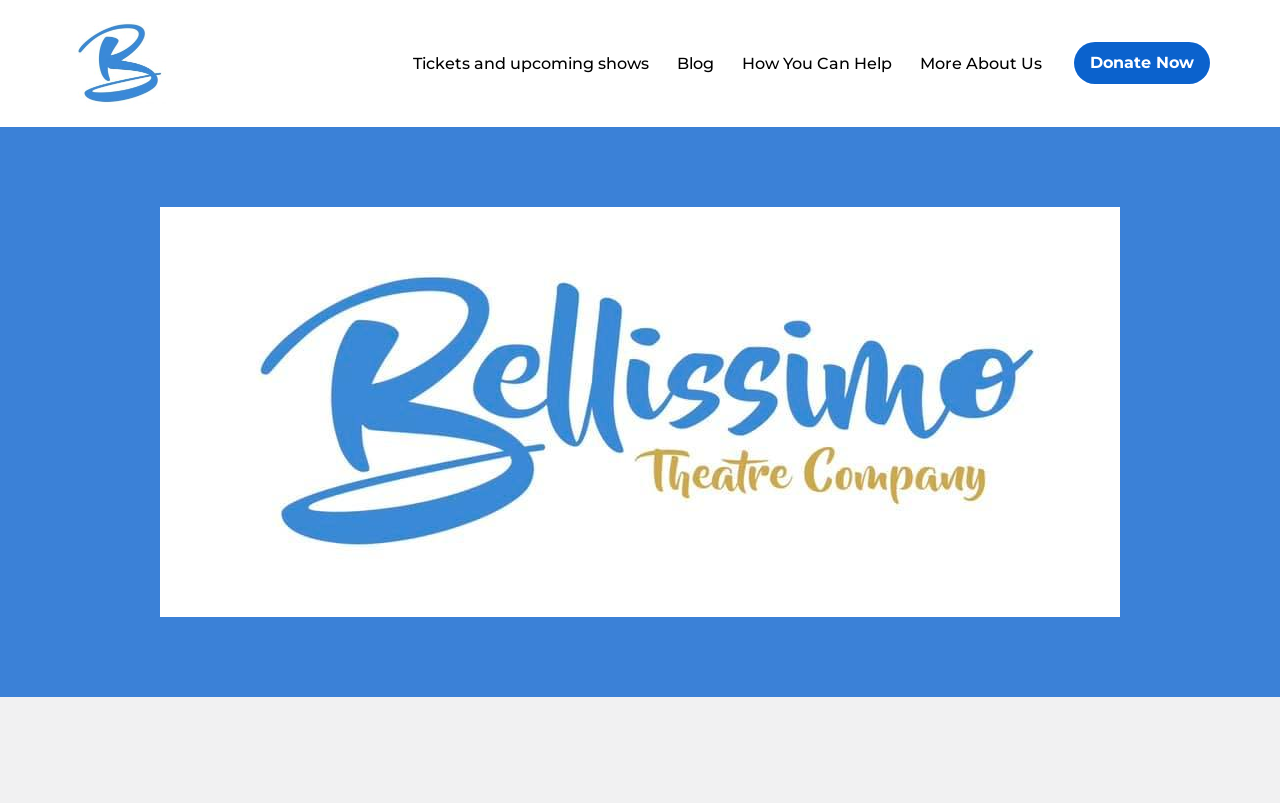Describe all significant elements and features of the webpage.

The webpage is about Bellissimo Theatre Company, a 501 c3 organization. At the top-left corner, there is a "Skip to content" link. Next to it, on the top-center, is the company's name, "Bellissimo Theatre Company a 501 c3 organization", which is also a link. 

Below the company name, there is a primary navigation menu that spans across the top of the page, taking up about two-thirds of the width. The menu consists of five links: "Tickets and upcoming shows", "Blog", "How You Can Help", "More About Us", and they are arranged from left to right in this order. 

On the top-right corner, there is a "Donate Now" link.